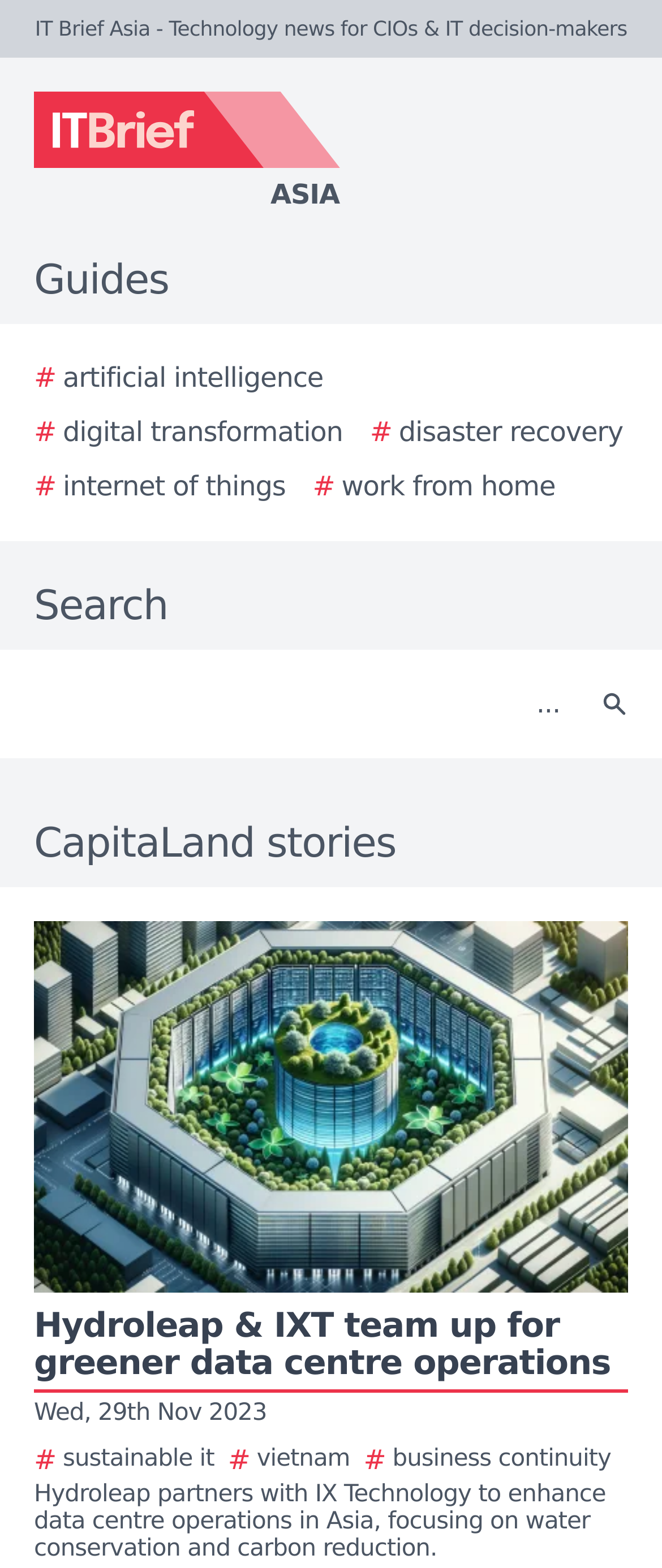Locate the bounding box coordinates for the element described below: "Structural Steel". The coordinates must be four float values between 0 and 1, formatted as [left, top, right, bottom].

None